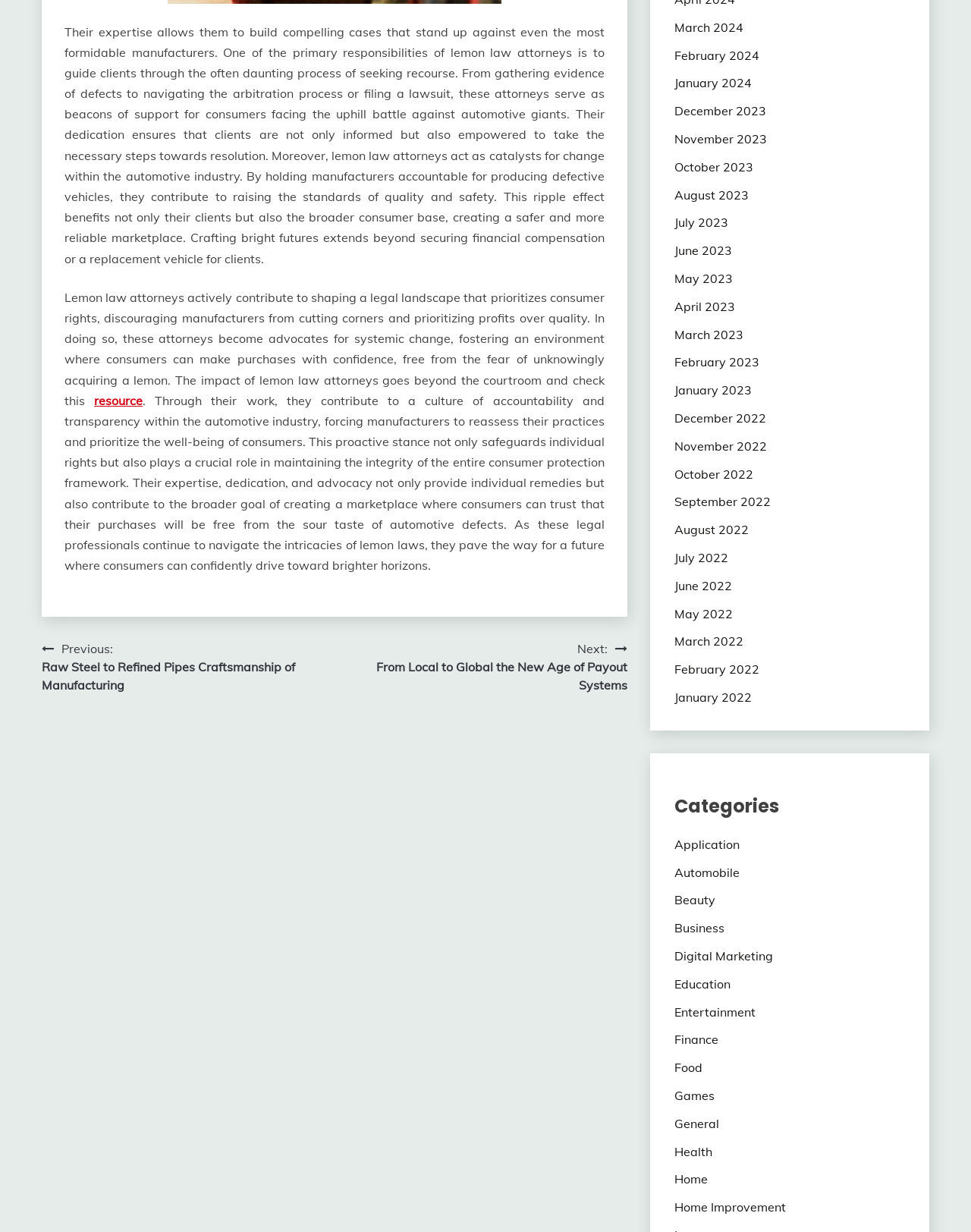What is the main topic of this webpage?
Please analyze the image and answer the question with as much detail as possible.

Based on the static text elements, it appears that the webpage is discussing the role and importance of lemon law attorneys in protecting consumer rights and promoting quality and safety in the automotive industry.